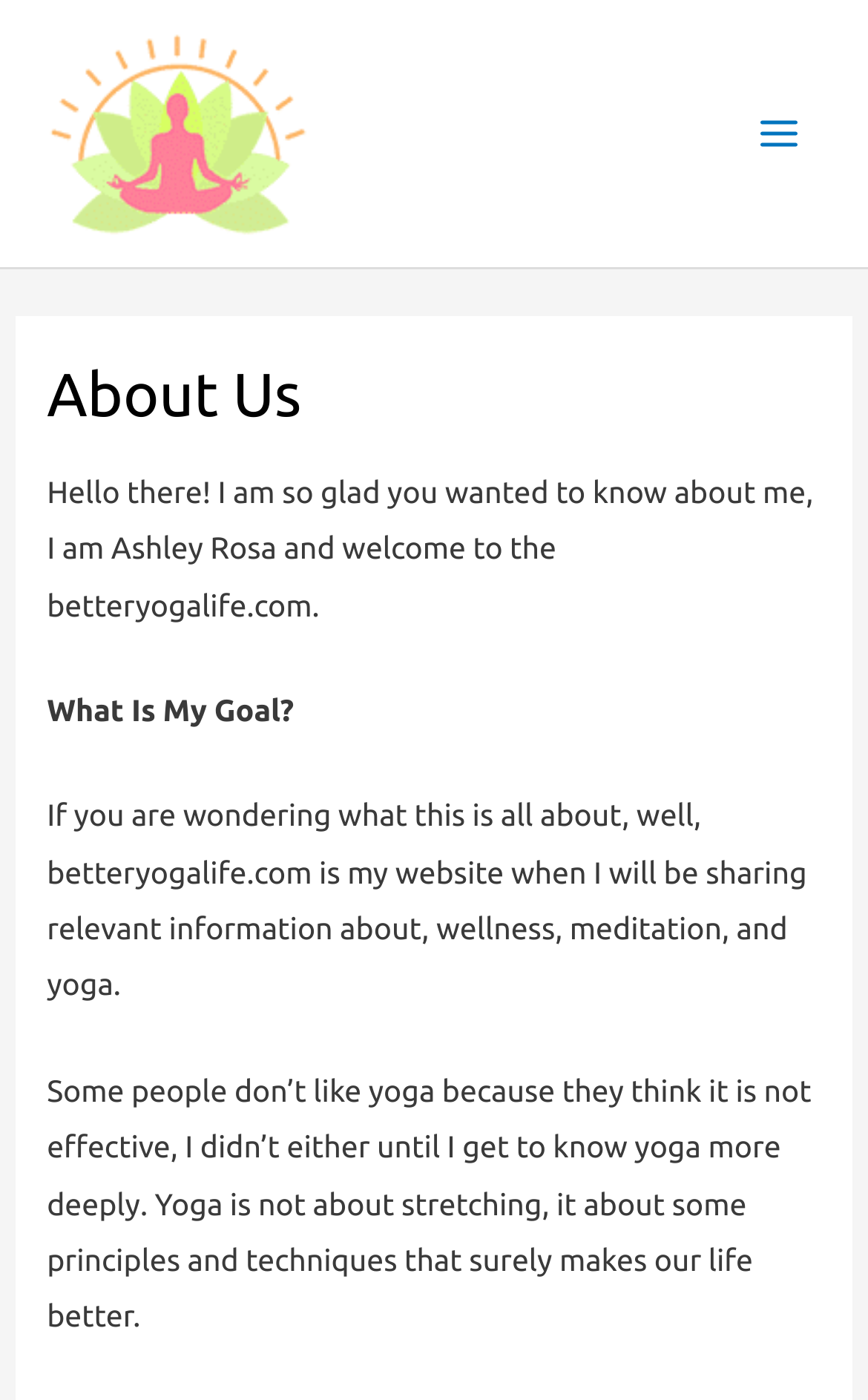Locate the bounding box of the UI element described by: "Main Menu" in the given webpage screenshot.

[0.845, 0.063, 0.949, 0.128]